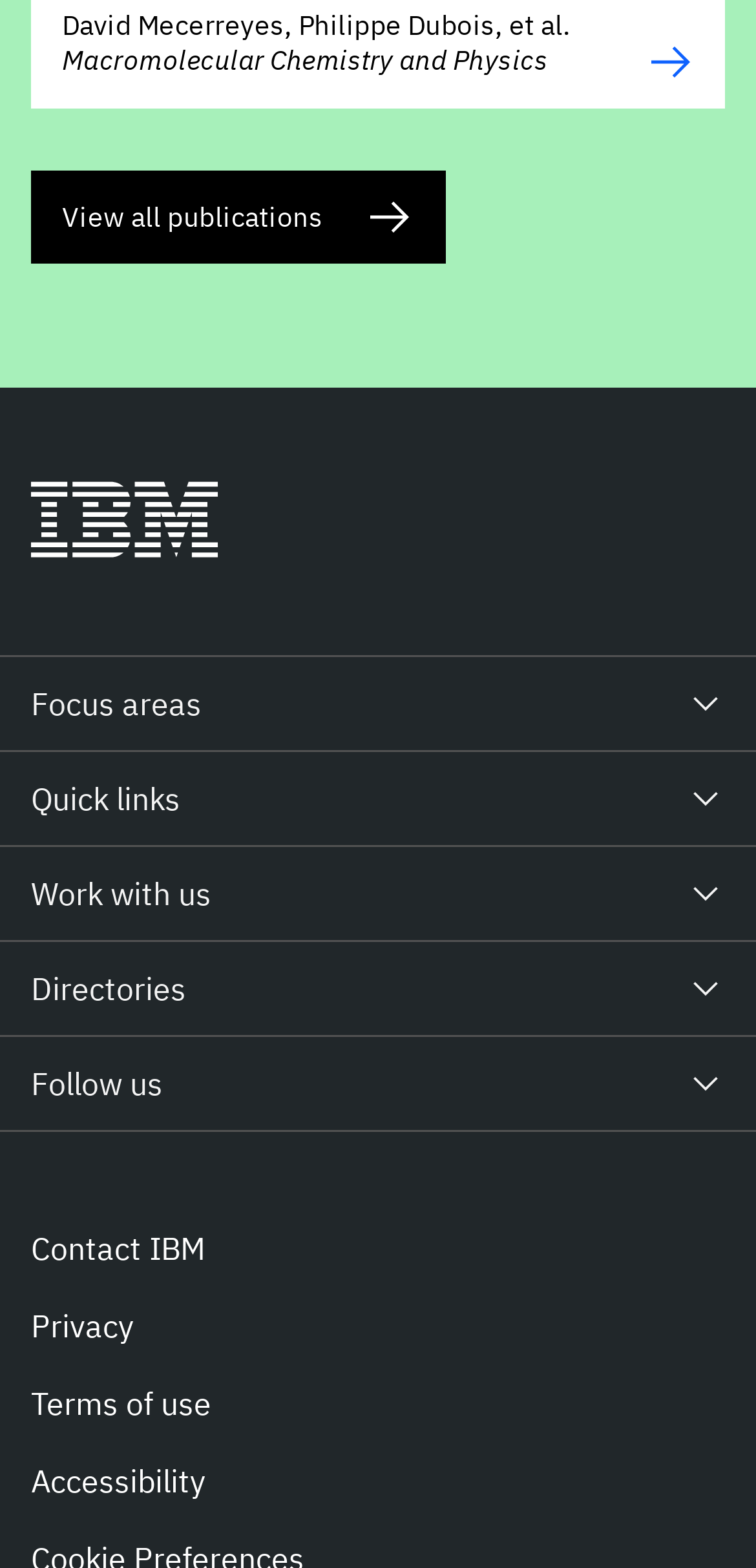For the following element description, predict the bounding box coordinates in the format (top-left x, top-left y, bottom-right x, bottom-right y). All values should be floating point numbers between 0 and 1. Description: Work with us

[0.0, 0.54, 1.0, 0.599]